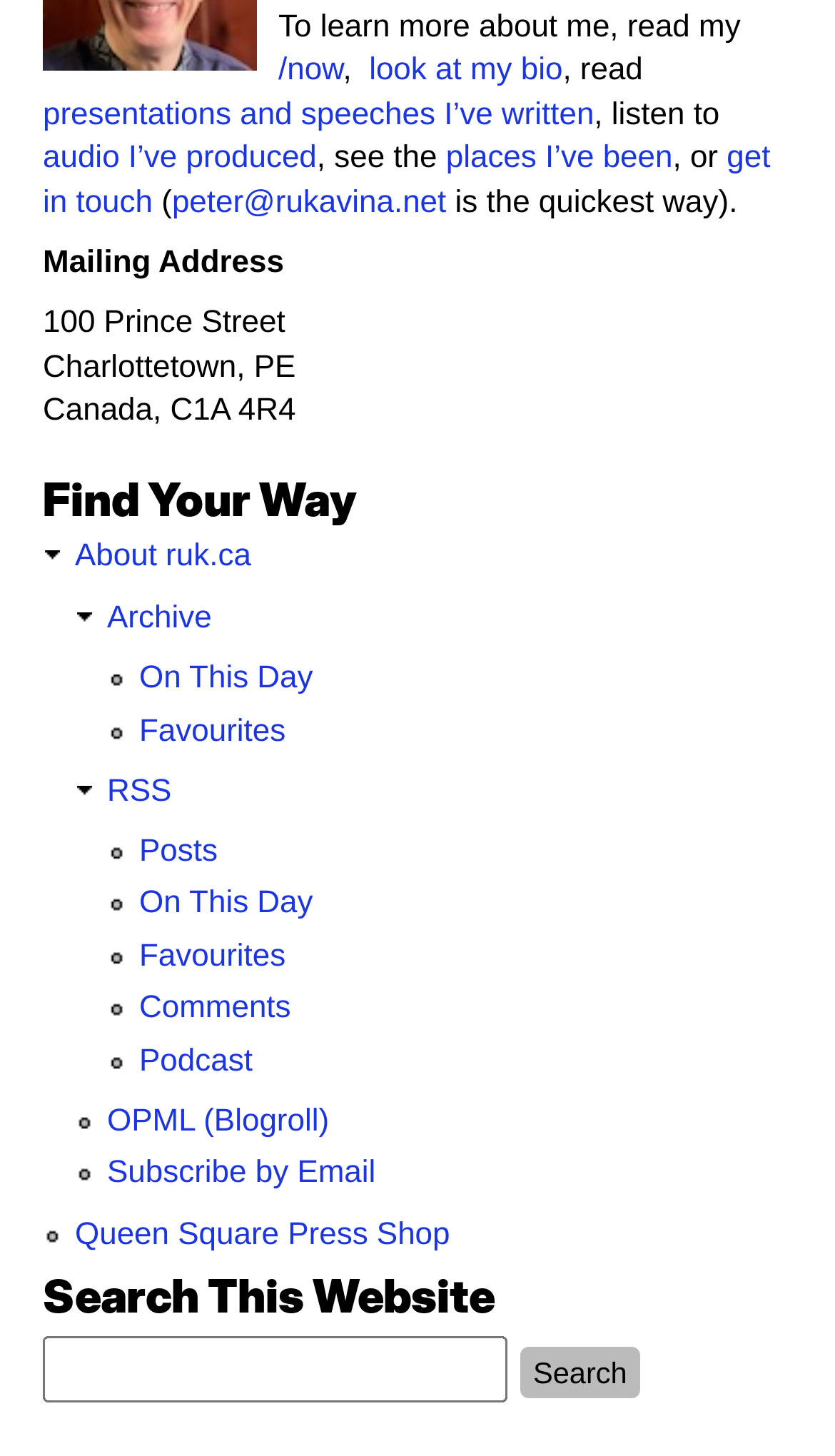Please provide the bounding box coordinates for the element that needs to be clicked to perform the instruction: "read more about the author". The coordinates must consist of four float numbers between 0 and 1, formatted as [left, top, right, bottom].

[0.333, 0.037, 0.411, 0.061]